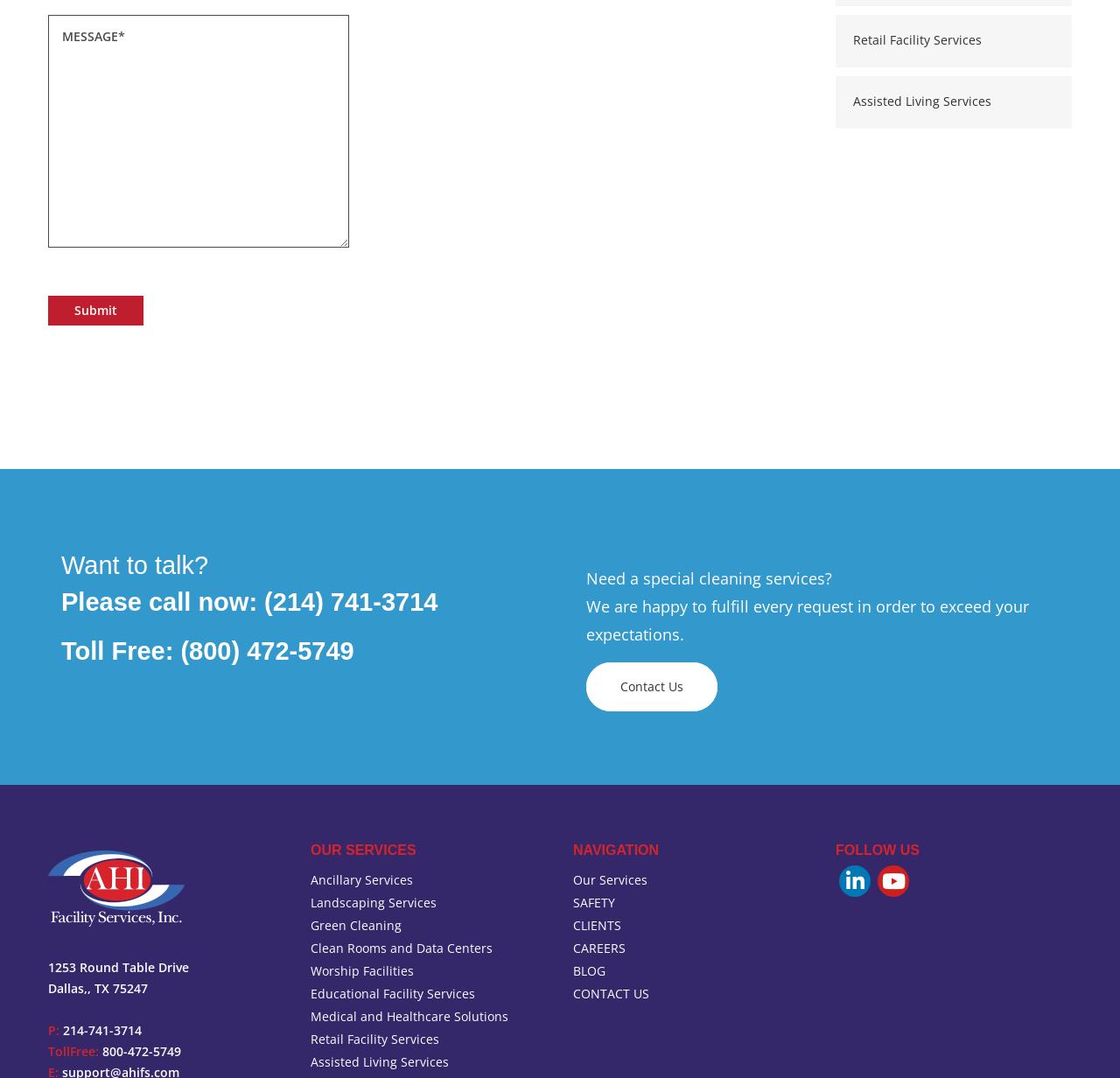How many links are there under 'OUR SERVICES'?
Offer a detailed and full explanation in response to the question.

I counted the number of links under the heading 'OUR SERVICES' by looking at the links 'Ancillary Services', 'Landscaping Services', 'Green Cleaning', 'Clean Rooms and Data Centers', 'Worship Facilities', 'Educational Facility Services', 'Medical and Healthcare Solutions', 'Retail Facility Services', 'Assisted Living Services', which are all located under the 'OUR SERVICES' heading.